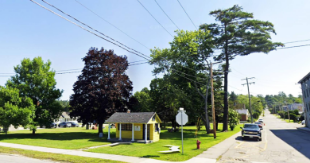What is visible in the background of the image?
From the image, provide a succinct answer in one word or a short phrase.

Residential street